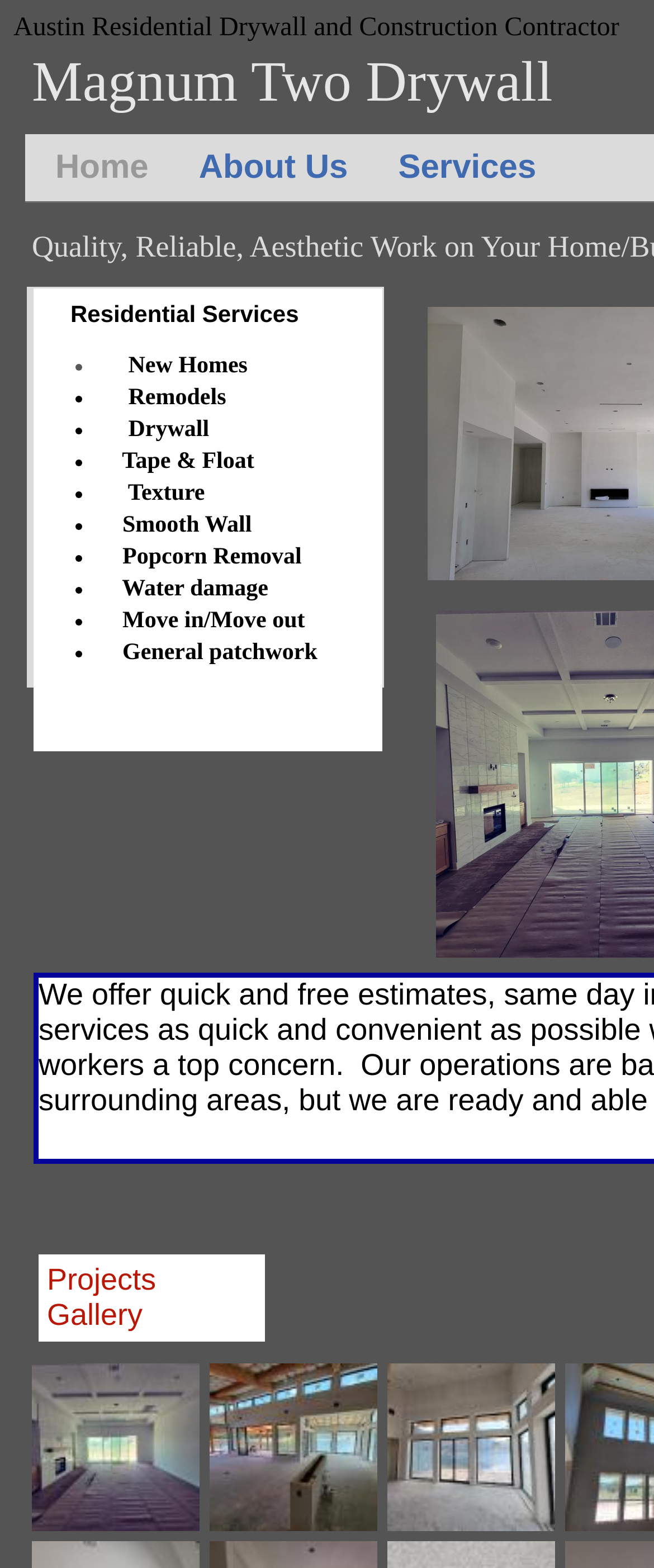Given the description "U.S. Department of Energy", determine the bounding box of the corresponding UI element.

None